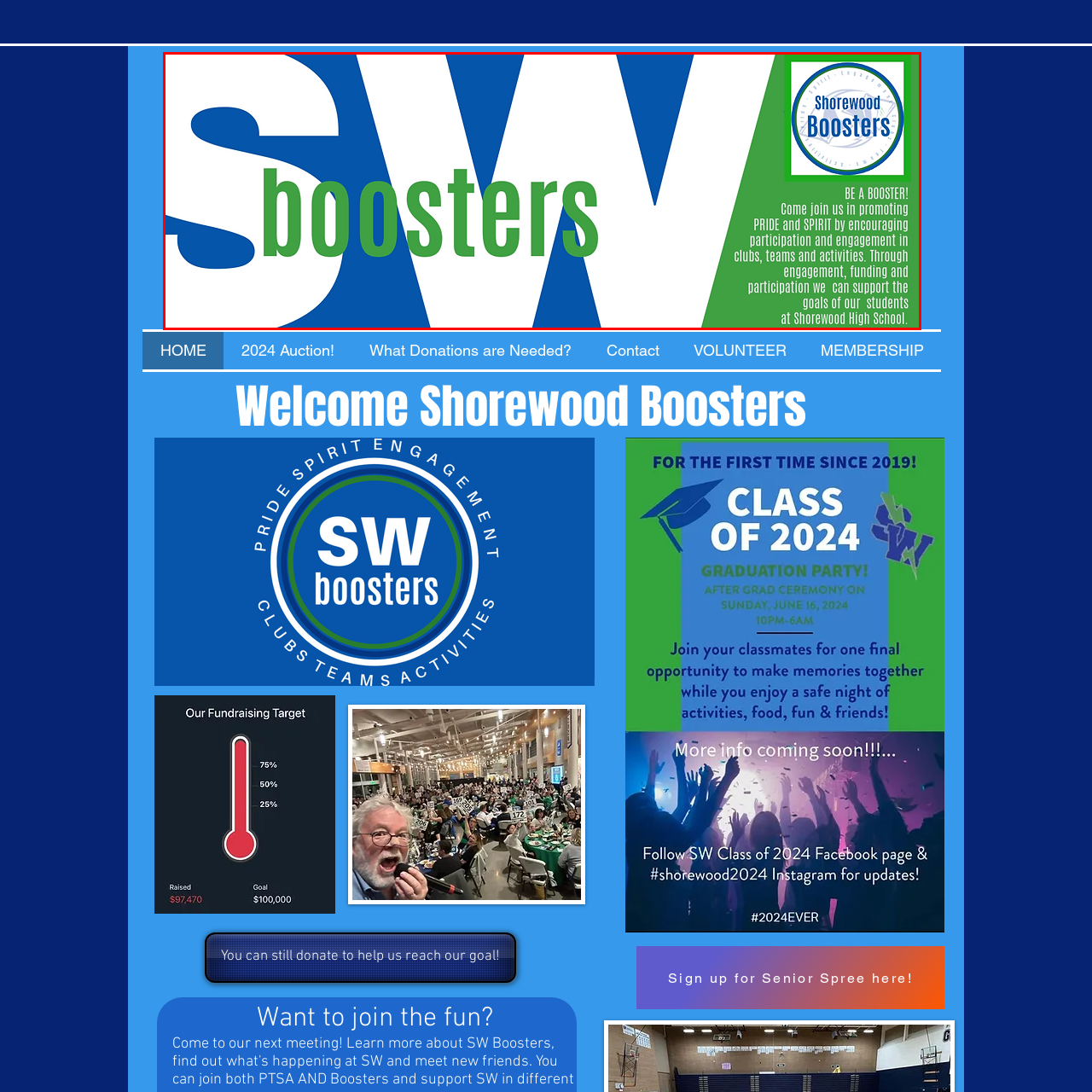Elaborate on the contents of the image marked by the red border.

The image prominently features the text "SW boosters" in bold, dynamic typography, emphasizing the community spirit of the Shorewood Boosters. The letters "SW" are presented in a large, striking blue font, while the word "boosters" is styled in vibrant green. Accompanying this bold text is a message encouraging participation and support: "BE A BOOSTER! Come join us in promoting PRIDE and SPIRIT by encouraging participation and engagement in clubs, teams, and activities." This call to action highlights the group's mission to foster involvement and enthusiasm within Shorewood High School. The overall design merges energy and youthfulness, emphasizing the importance of community support in achieving the school's goals.